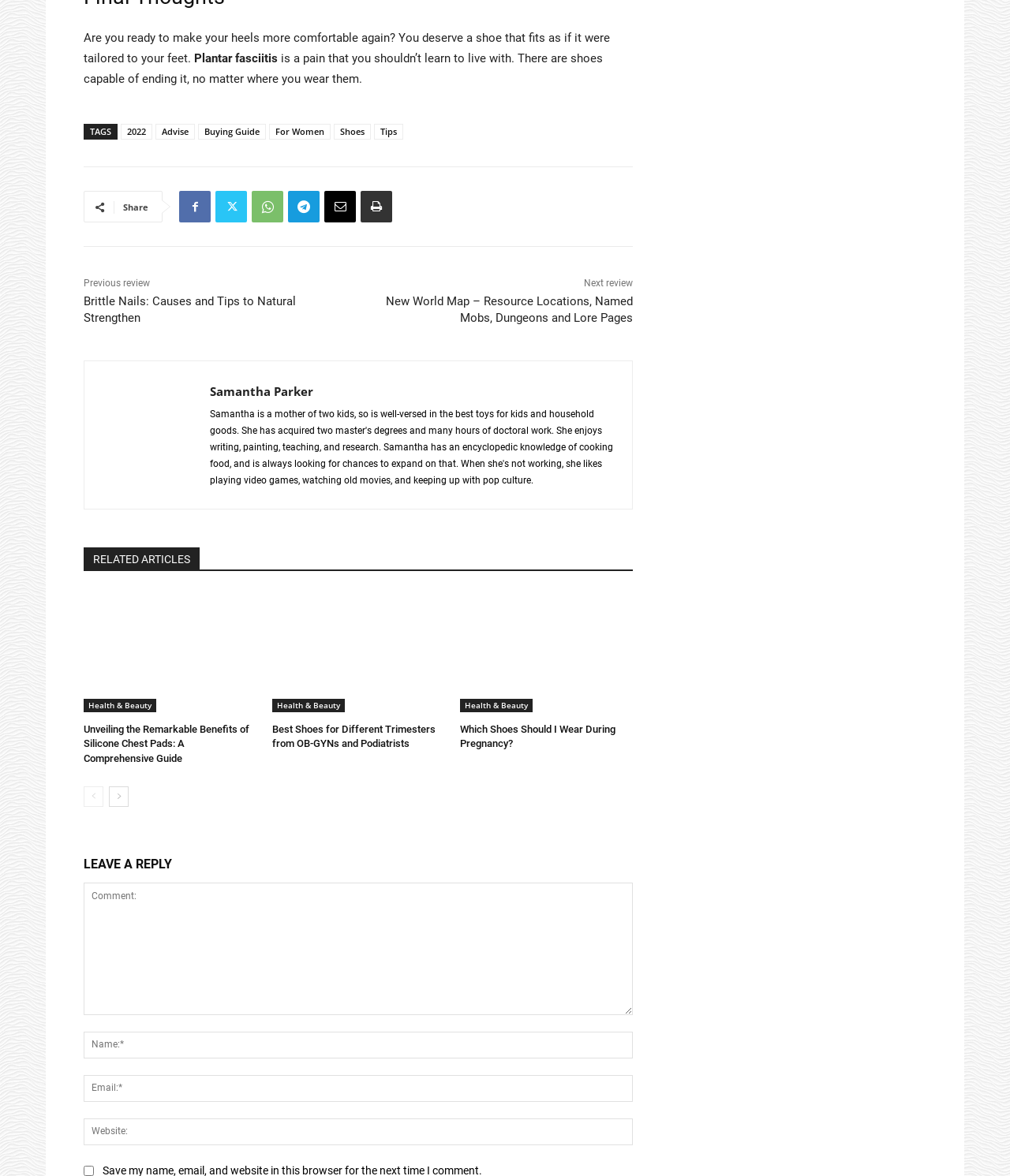What is the purpose of the 'TAGS' section?
Refer to the image and provide a concise answer in one word or phrase.

Categorization